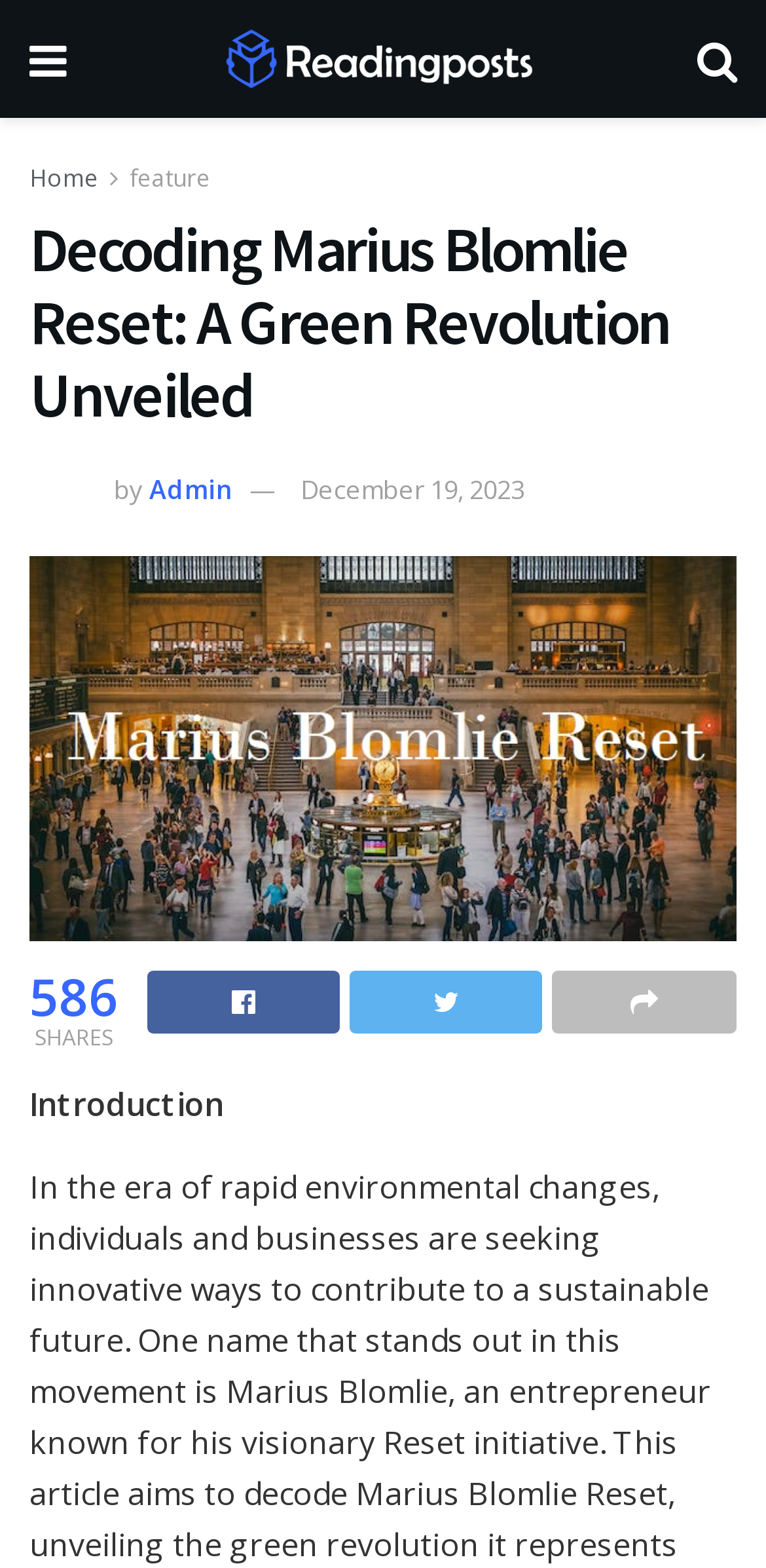Locate the bounding box of the UI element defined by this description: "Share on Facebook". The coordinates should be given as four float numbers between 0 and 1, formatted as [left, top, right, bottom].

[0.192, 0.619, 0.444, 0.659]